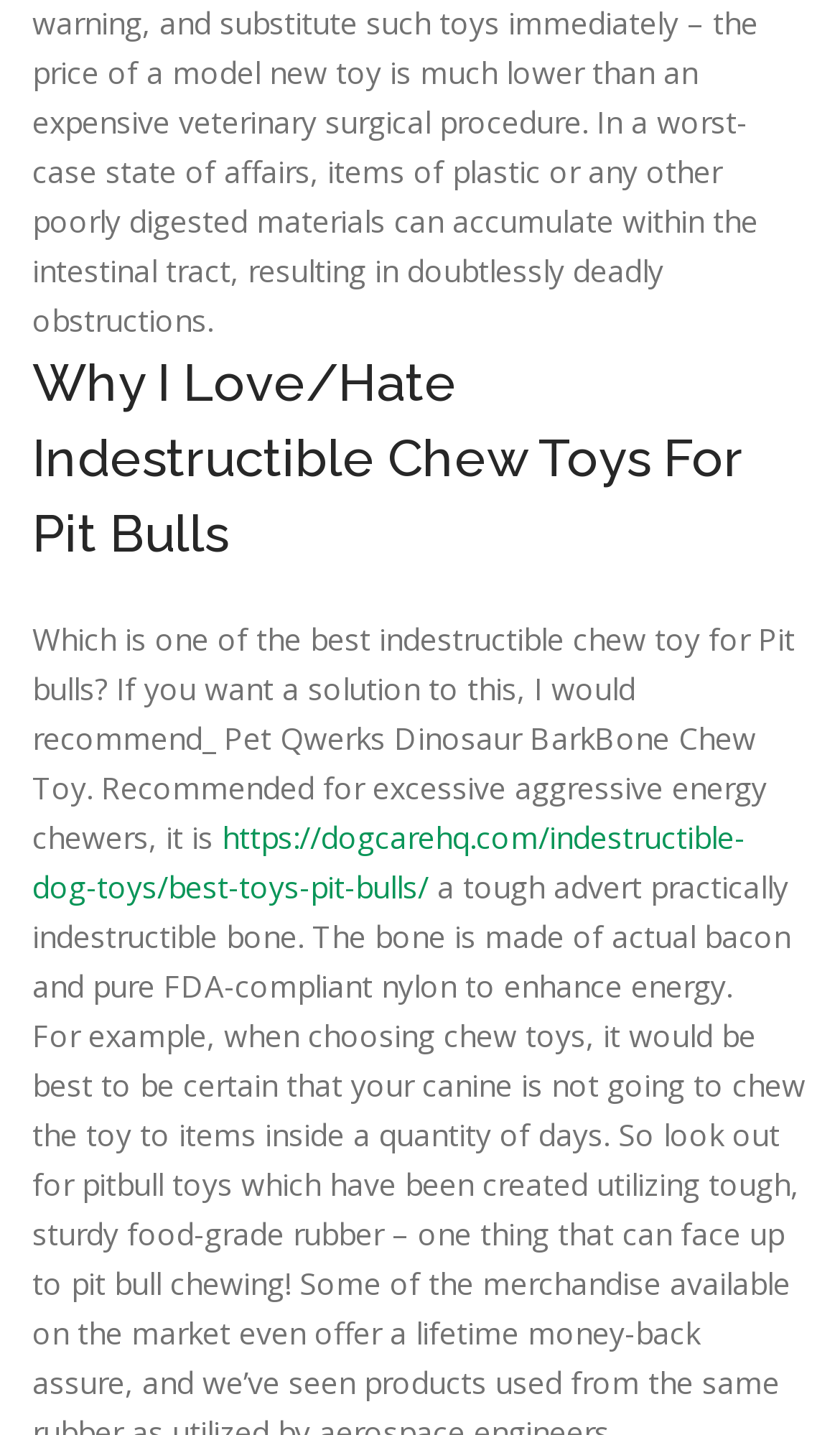Find the bounding box of the element with the following description: "https://dogcarehq.com/indestructible-dog-toys/best-toys-pit-bulls/". The coordinates must be four float numbers between 0 and 1, formatted as [left, top, right, bottom].

[0.038, 0.569, 0.887, 0.632]